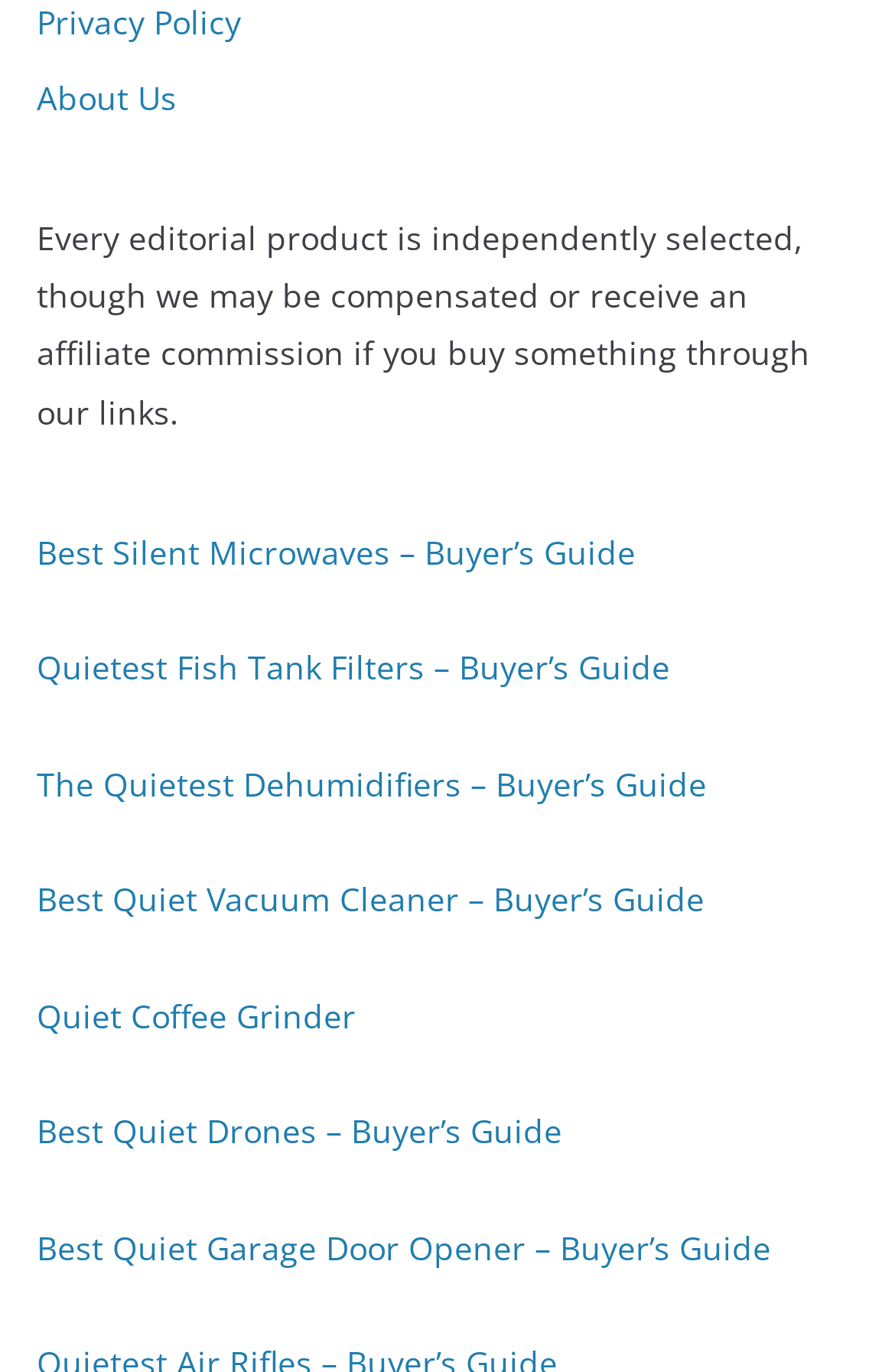What is the last link on the page? Observe the screenshot and provide a one-word or short phrase answer.

Best Quiet Garage Door Opener – Buyer’s Guide